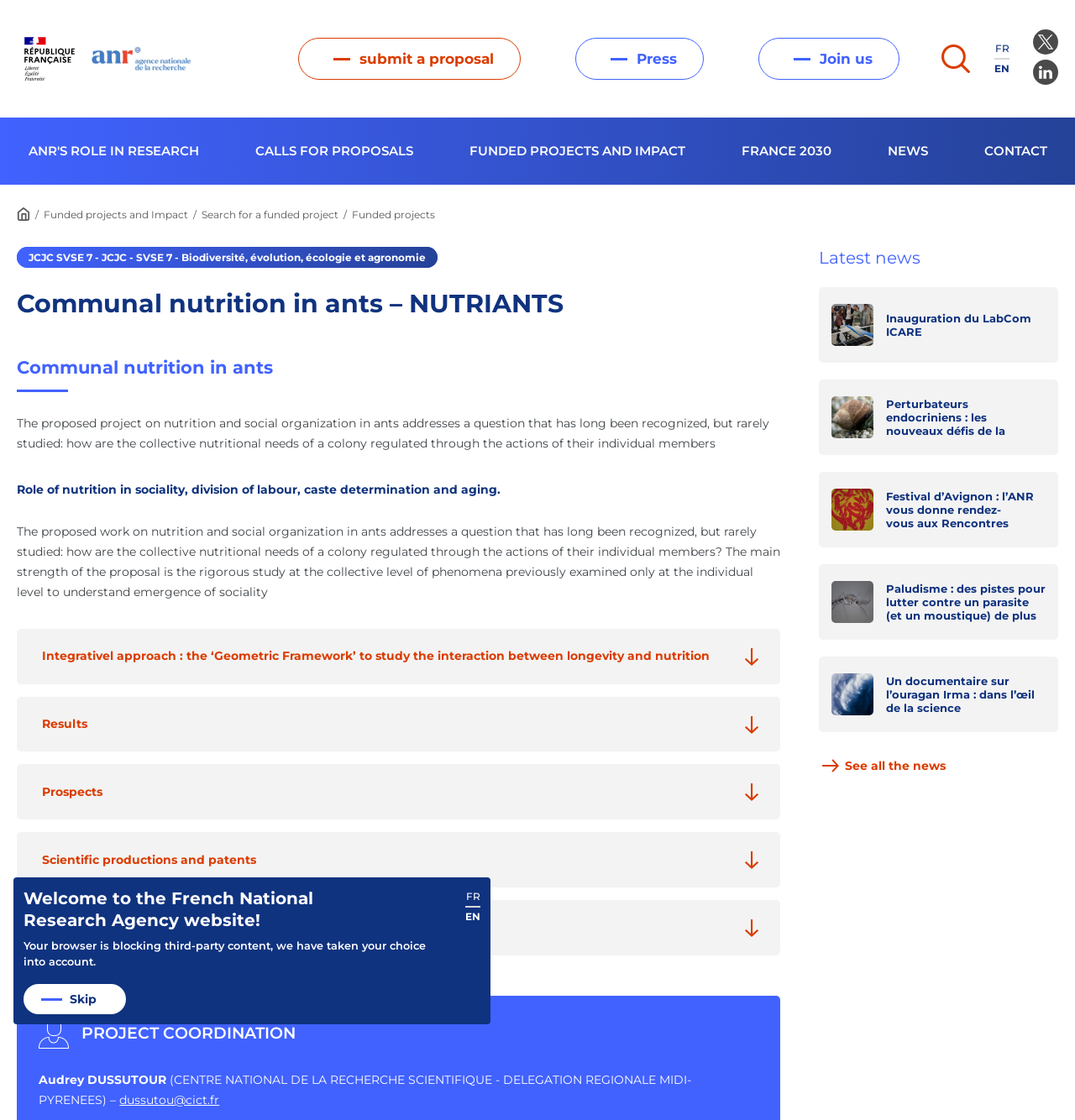Specify the bounding box coordinates of the element's region that should be clicked to achieve the following instruction: "Go to the 'Press' page". The bounding box coordinates consist of four float numbers between 0 and 1, in the format [left, top, right, bottom].

[0.535, 0.034, 0.655, 0.071]